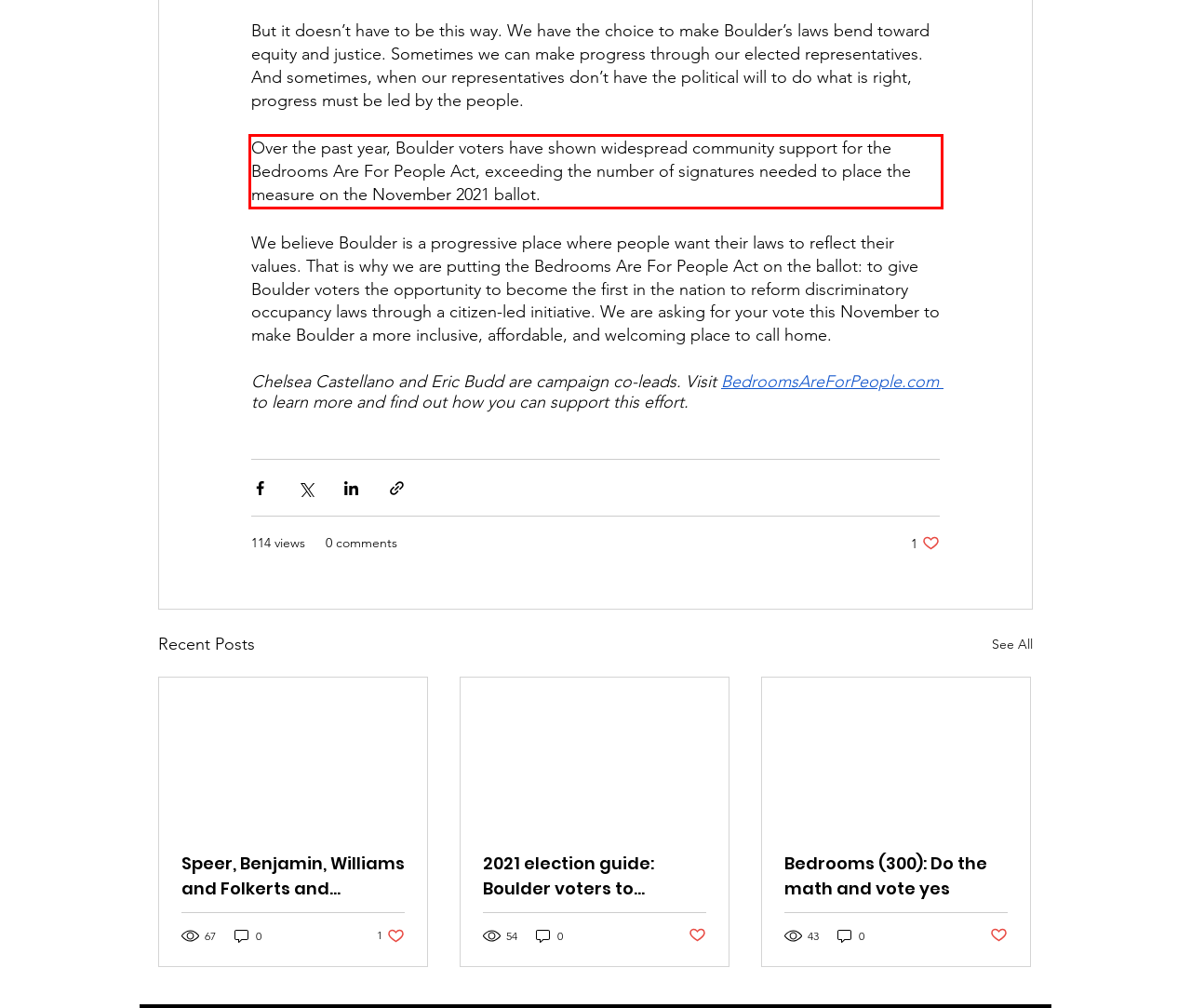Using the provided screenshot of a webpage, recognize and generate the text found within the red rectangle bounding box.

Over the past year, Boulder voters have shown widespread community support for the Bedrooms Are For People Act, exceeding the number of signatures needed to place the measure on the November 2021 ballot.